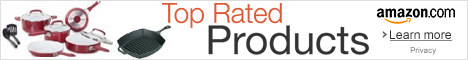Respond to the following query with just one word or a short phrase: 
What is the goal of the advertisement design?

Attract customers